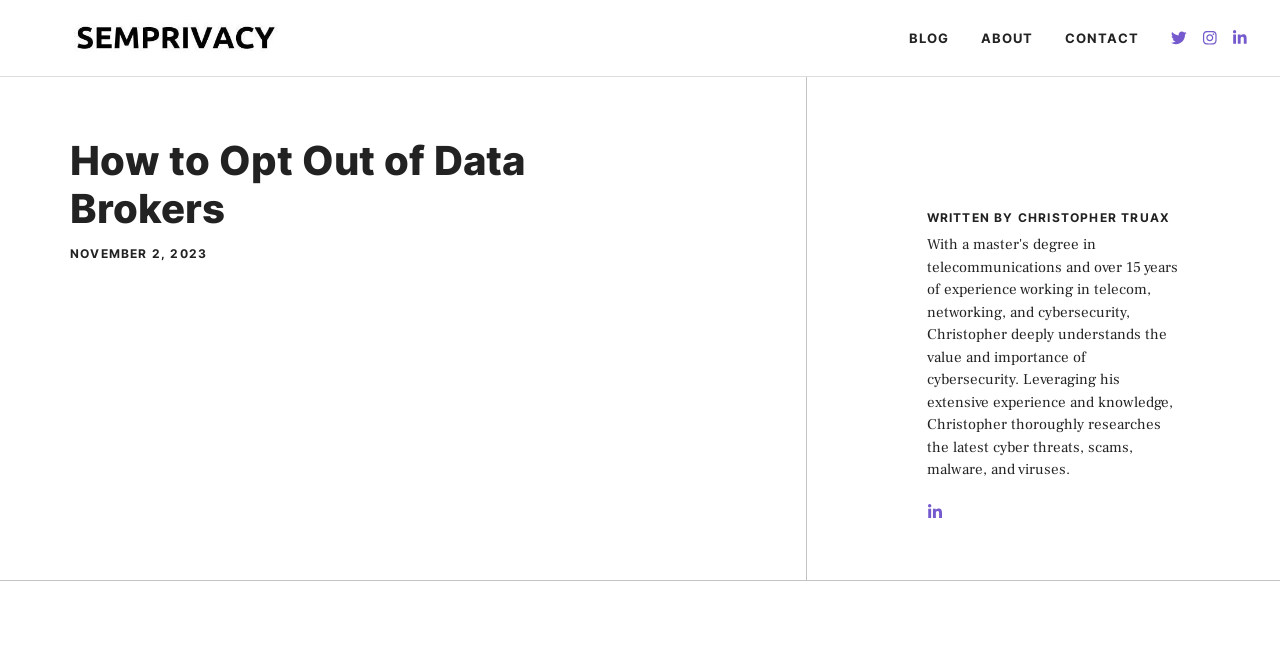Bounding box coordinates are specified in the format (top-left x, top-left y, bottom-right x, bottom-right y). All values are floating point numbers bounded between 0 and 1. Please provide the bounding box coordinate of the region this sentence describes: Blog

[0.698, 0.012, 0.754, 0.105]